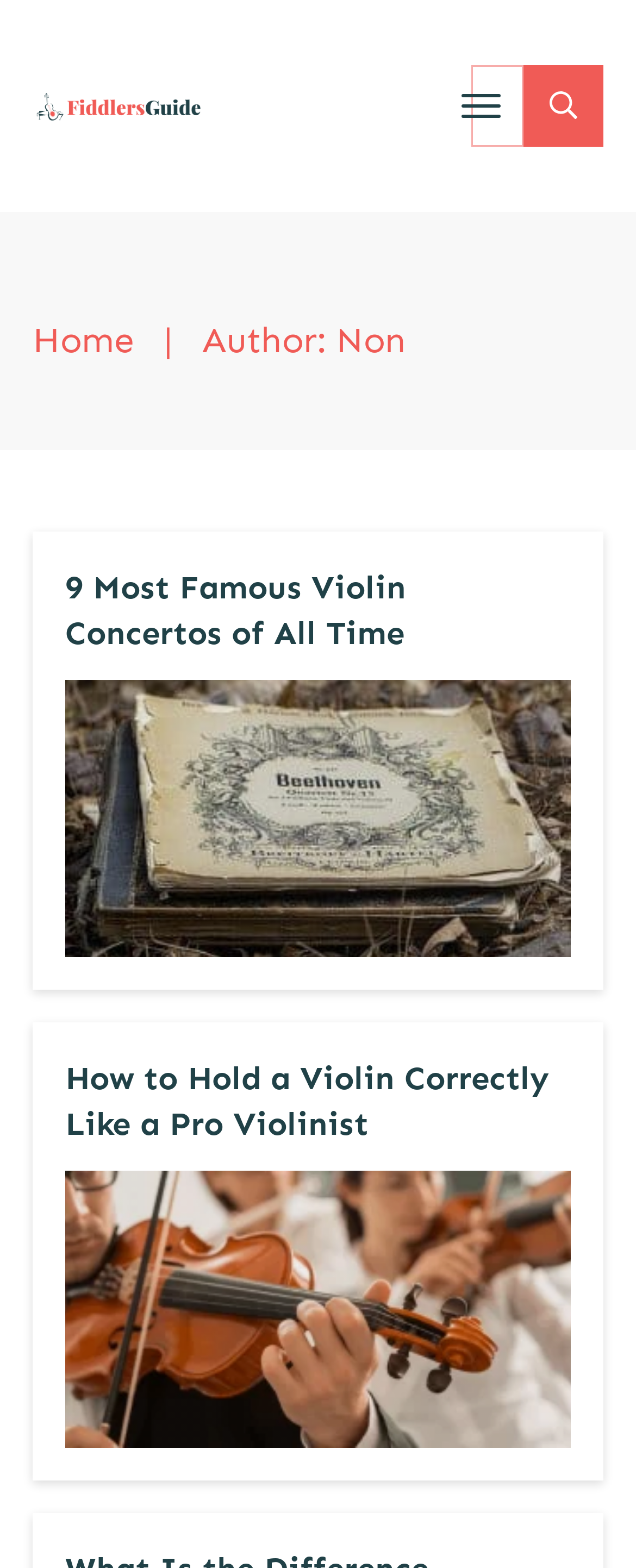How many links are there in the navigation menu?
Look at the screenshot and give a one-word or phrase answer.

4